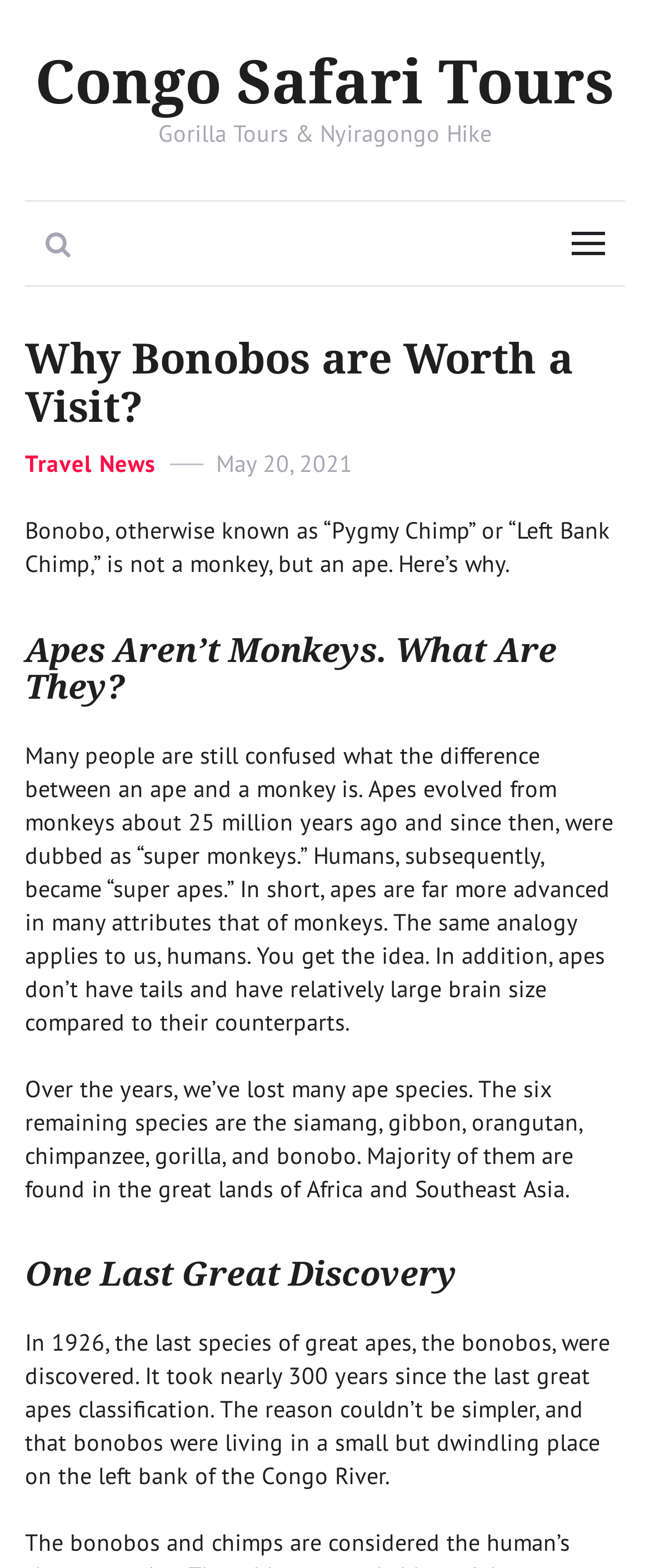Specify the bounding box coordinates (top-left x, top-left y, bottom-right x, bottom-right y) of the UI element in the screenshot that matches this description: Travel News

[0.038, 0.286, 0.24, 0.305]